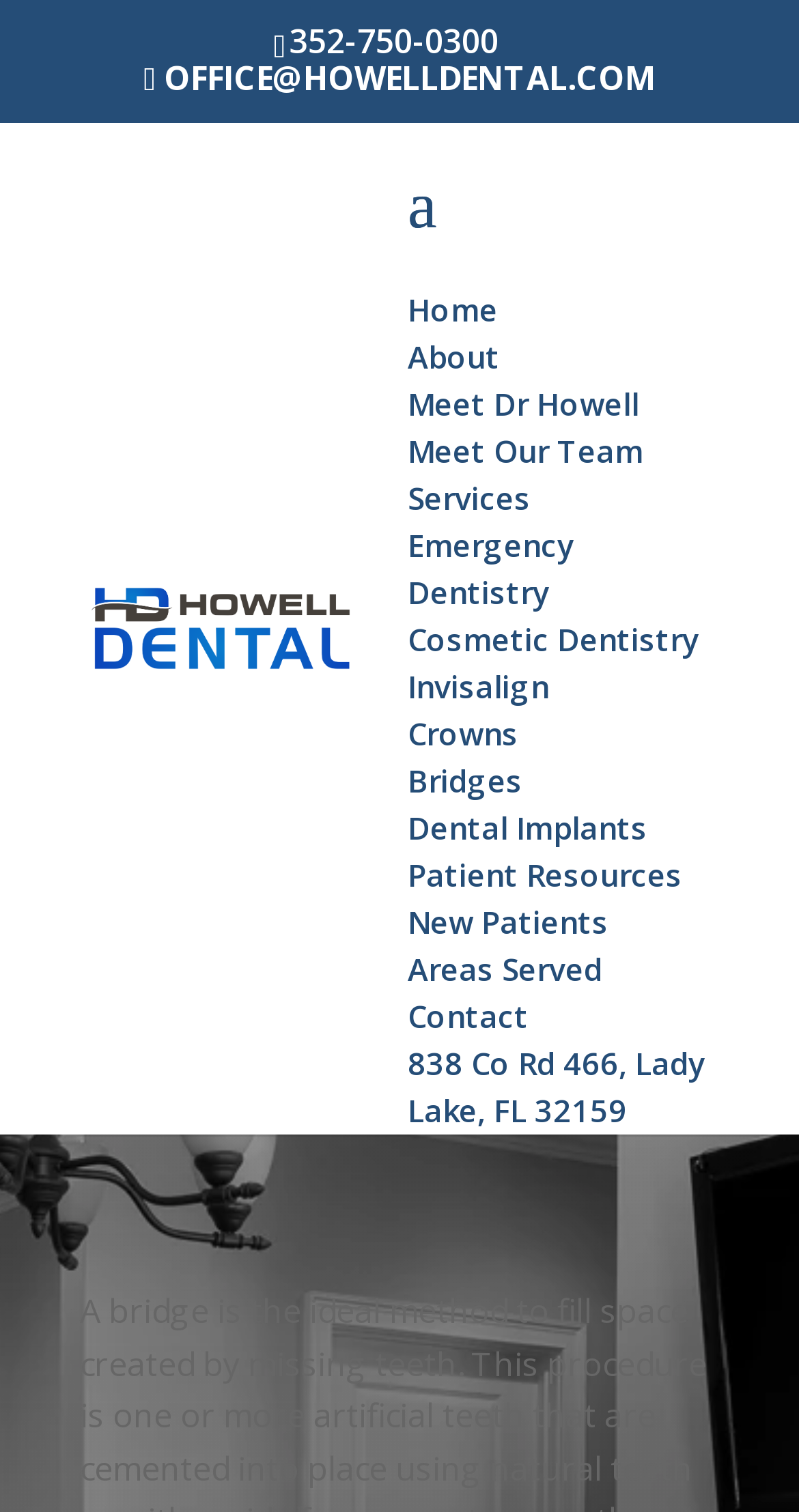Could you indicate the bounding box coordinates of the region to click in order to complete this instruction: "Learn about bridges".

[0.51, 0.502, 0.654, 0.53]